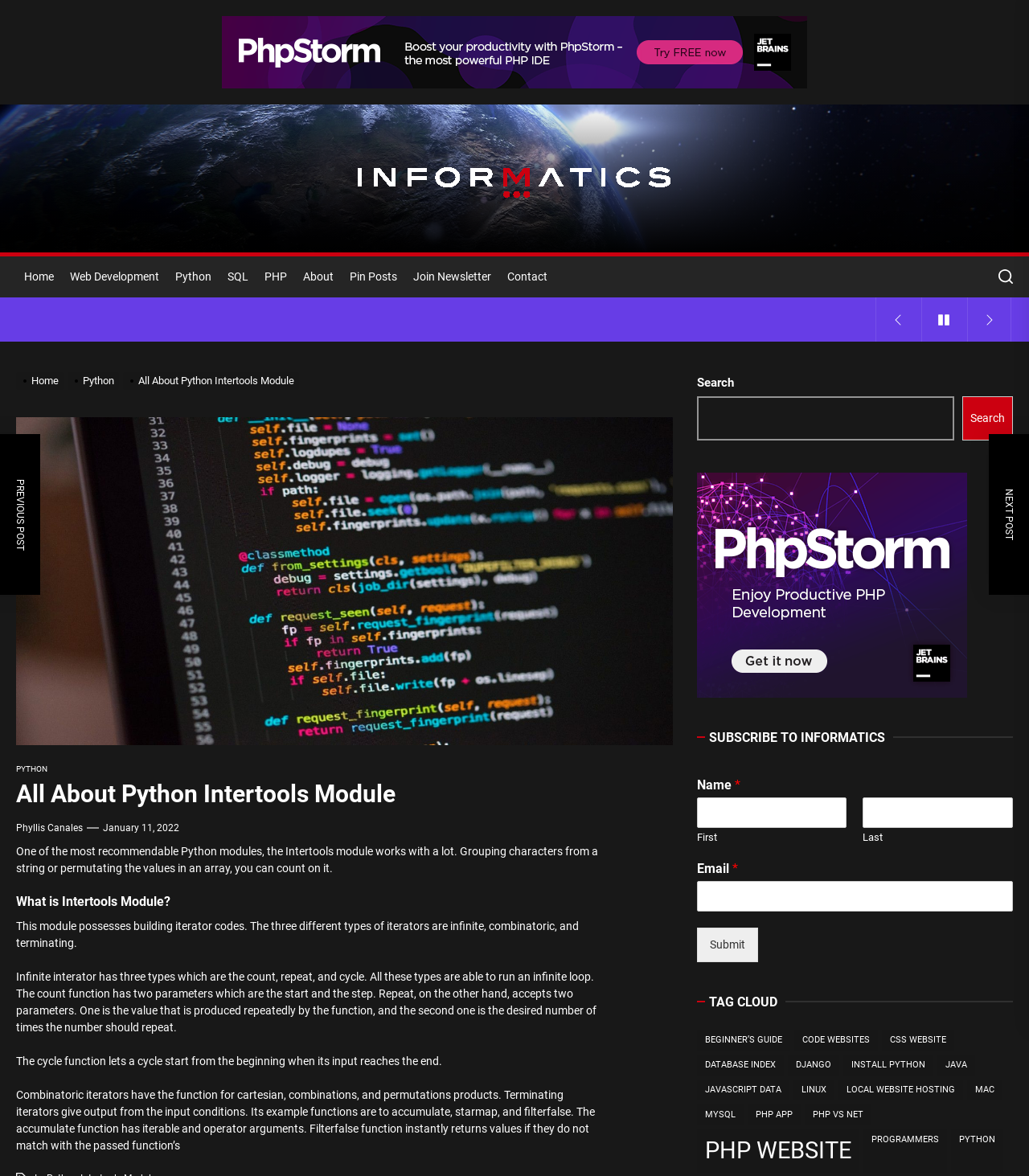How many types of iterators are mentioned in the webpage?
Please ensure your answer to the question is detailed and covers all necessary aspects.

The webpage mentions that the Intertools module possesses building iterator codes, and there are three different types of iterators: infinite, combinatoric, and terminating.